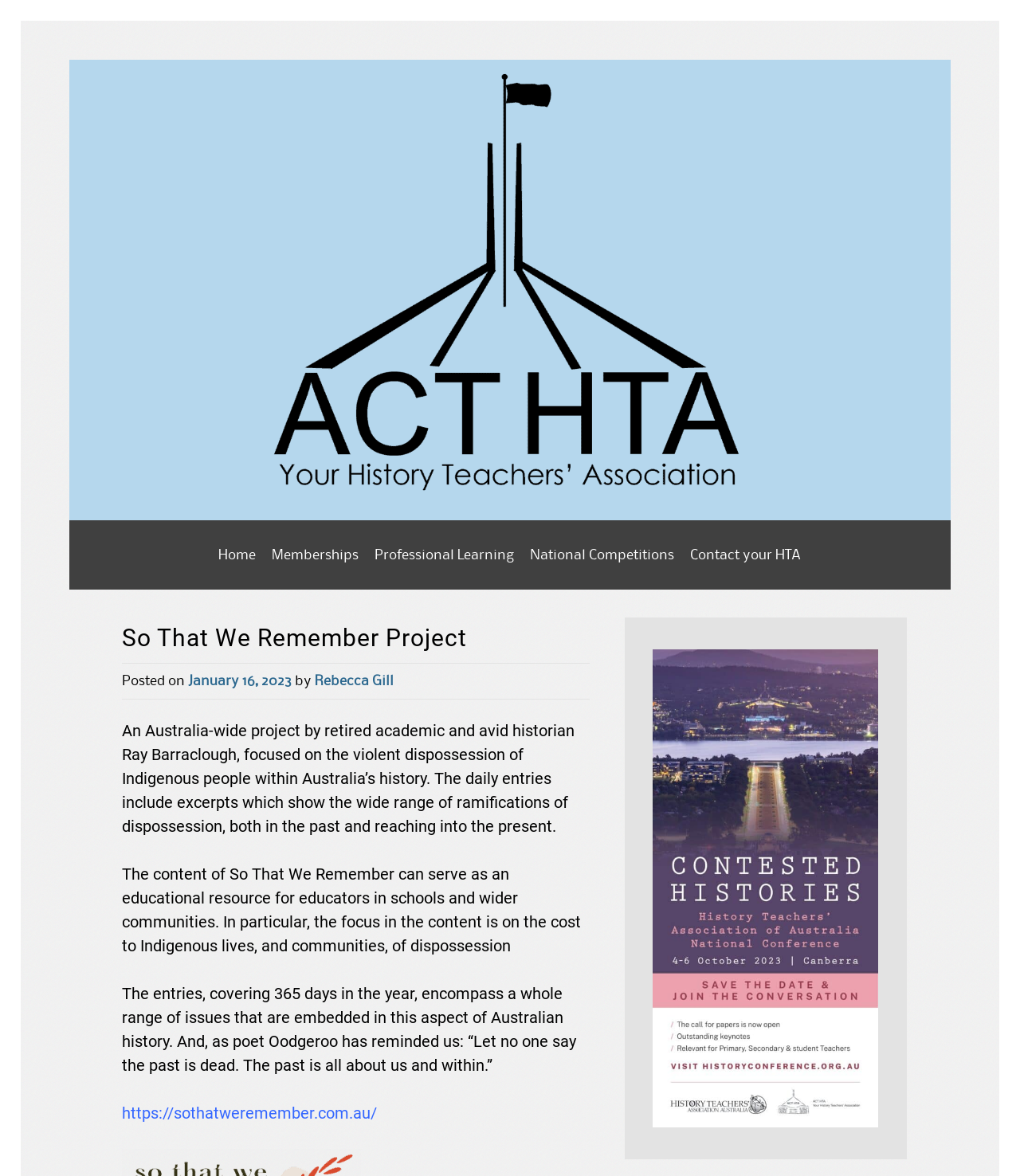Offer a detailed account of what is visible on the webpage.

This webpage is dedicated to the "So That We Remember Project", an Australia-wide initiative focused on the violent dispossession of Indigenous people within Australia's history. At the top left of the page, there is a logo image and a link to "ACT HTA". Below this, there is a navigation menu with links to "Home", "Memberships", "Professional Learning", "National Competitions", and "Contact your HTA".

The main content of the page is divided into sections. The first section has a heading "So That We Remember Project" and displays the date "January 16, 2023" with a link to the author "Rebecca Gill". Below this, there is a paragraph describing the project, which is an educational resource that highlights the cost to Indigenous lives and communities of dispossession. The project's content is presented in daily entries that cover a wide range of issues embedded in Australian history.

The next section continues to describe the project, quoting poet Oodgeroo and emphasizing the importance of remembering the past. At the bottom left of this section, there is a link to the project's website. On the right side of the page, there is a complementary section with a figure, which is likely an image related to the project.

Overall, the webpage is dedicated to promoting the "So That We Remember Project" and providing an overview of its goals and content.